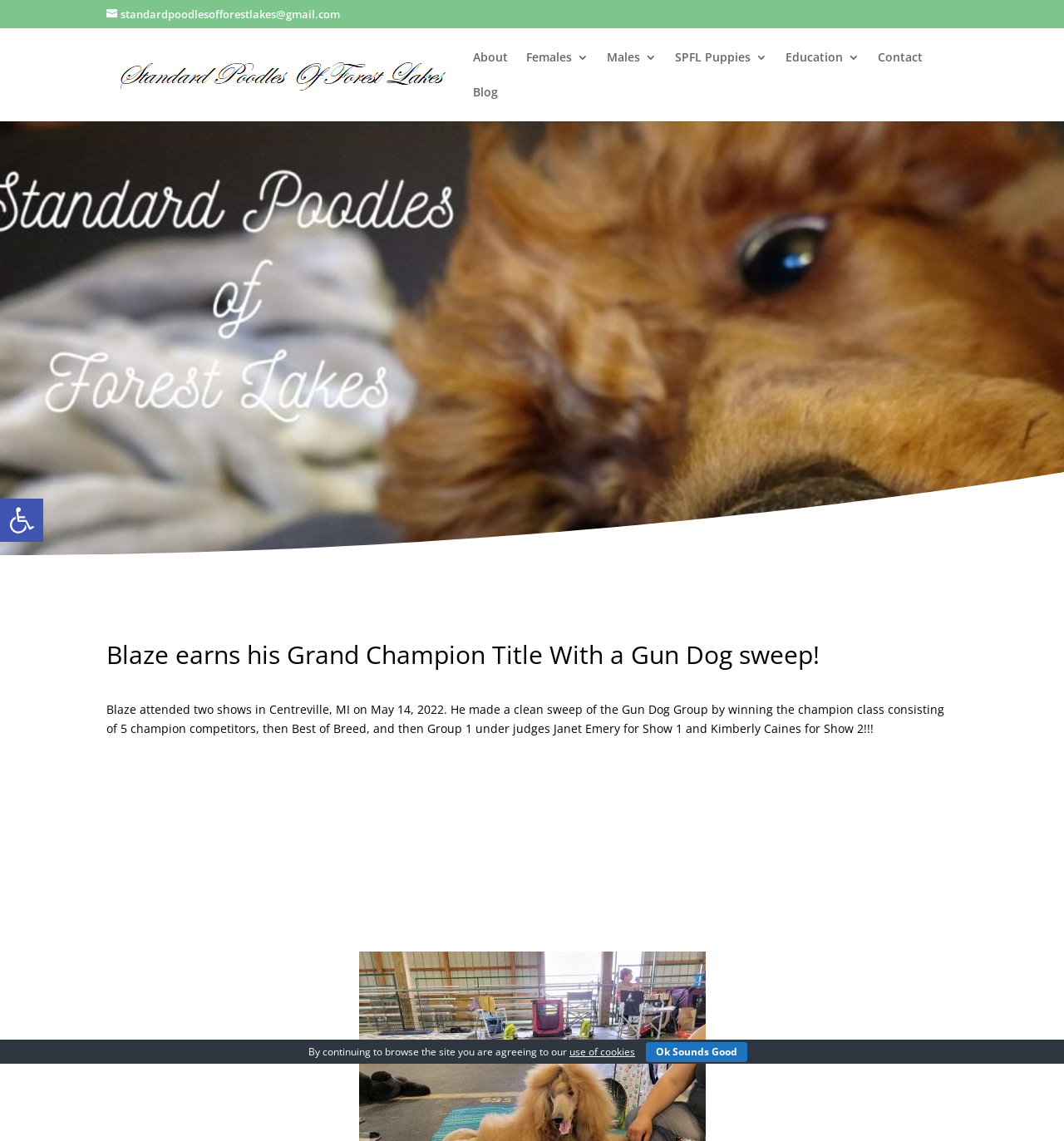Provide the bounding box coordinates of the HTML element described as: "use of cookies". The bounding box coordinates should be four float numbers between 0 and 1, i.e., [left, top, right, bottom].

[0.535, 0.916, 0.597, 0.928]